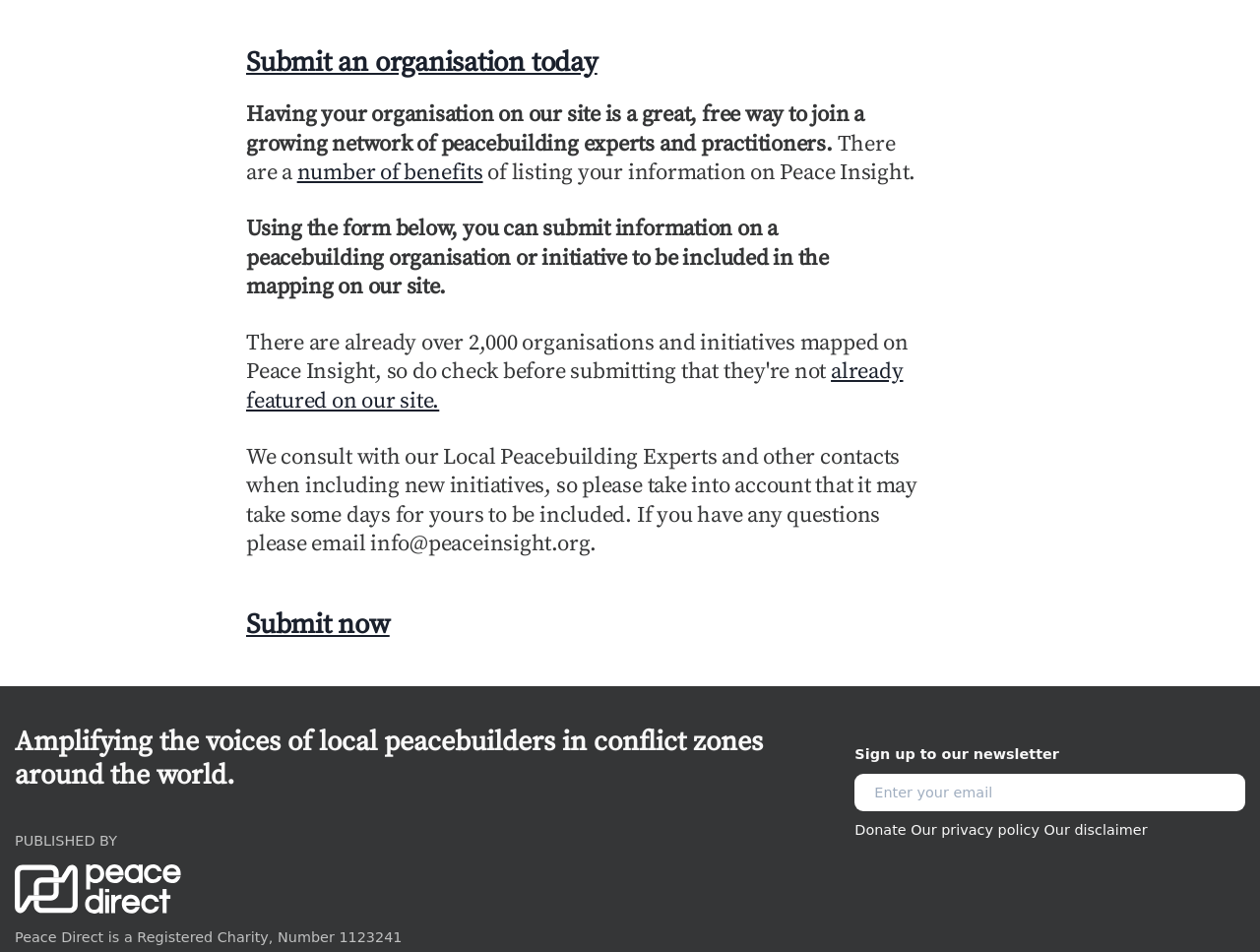Determine the bounding box coordinates for the area you should click to complete the following instruction: "Submit now".

[0.195, 0.638, 0.309, 0.674]